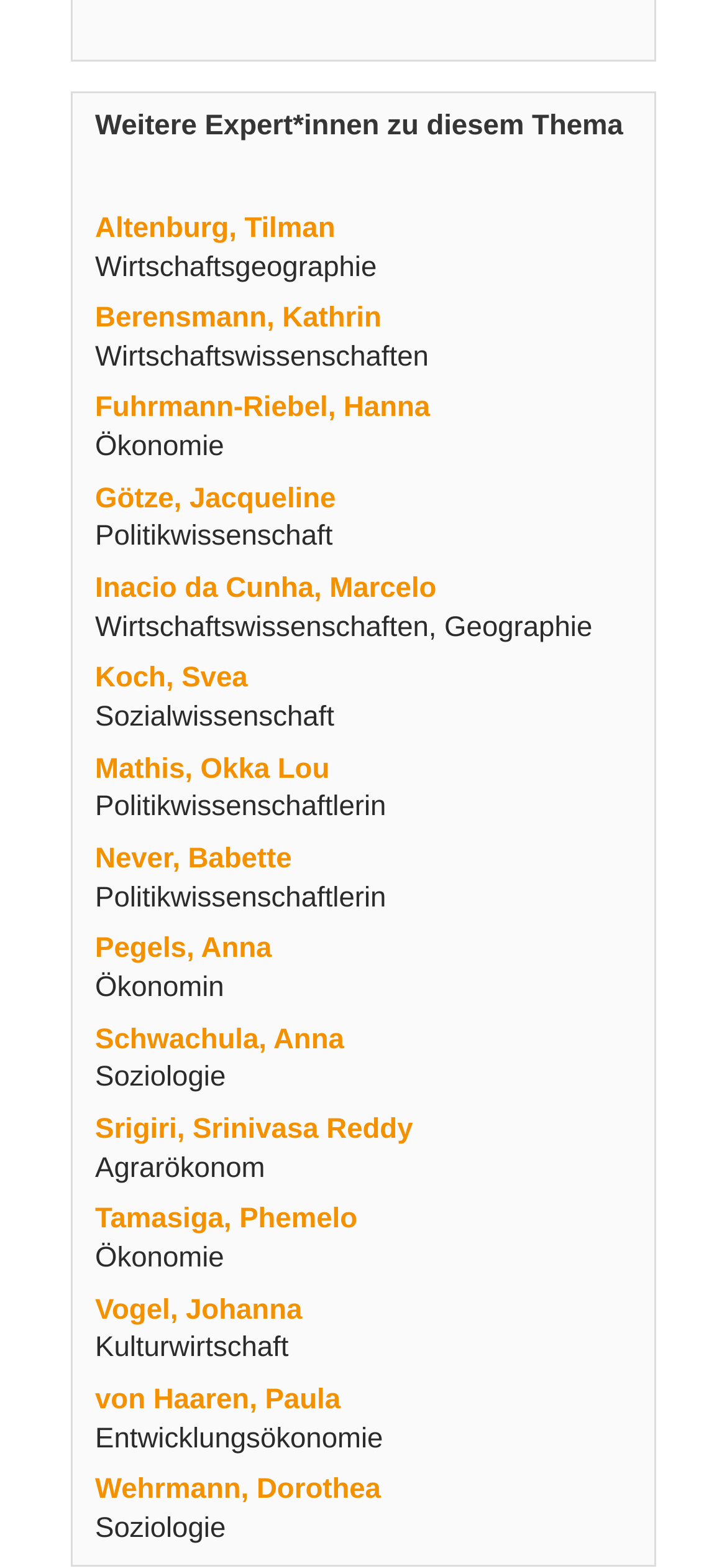Find and specify the bounding box coordinates that correspond to the clickable region for the instruction: "View expert profile of Altenburg, Tilman".

[0.131, 0.135, 0.461, 0.156]